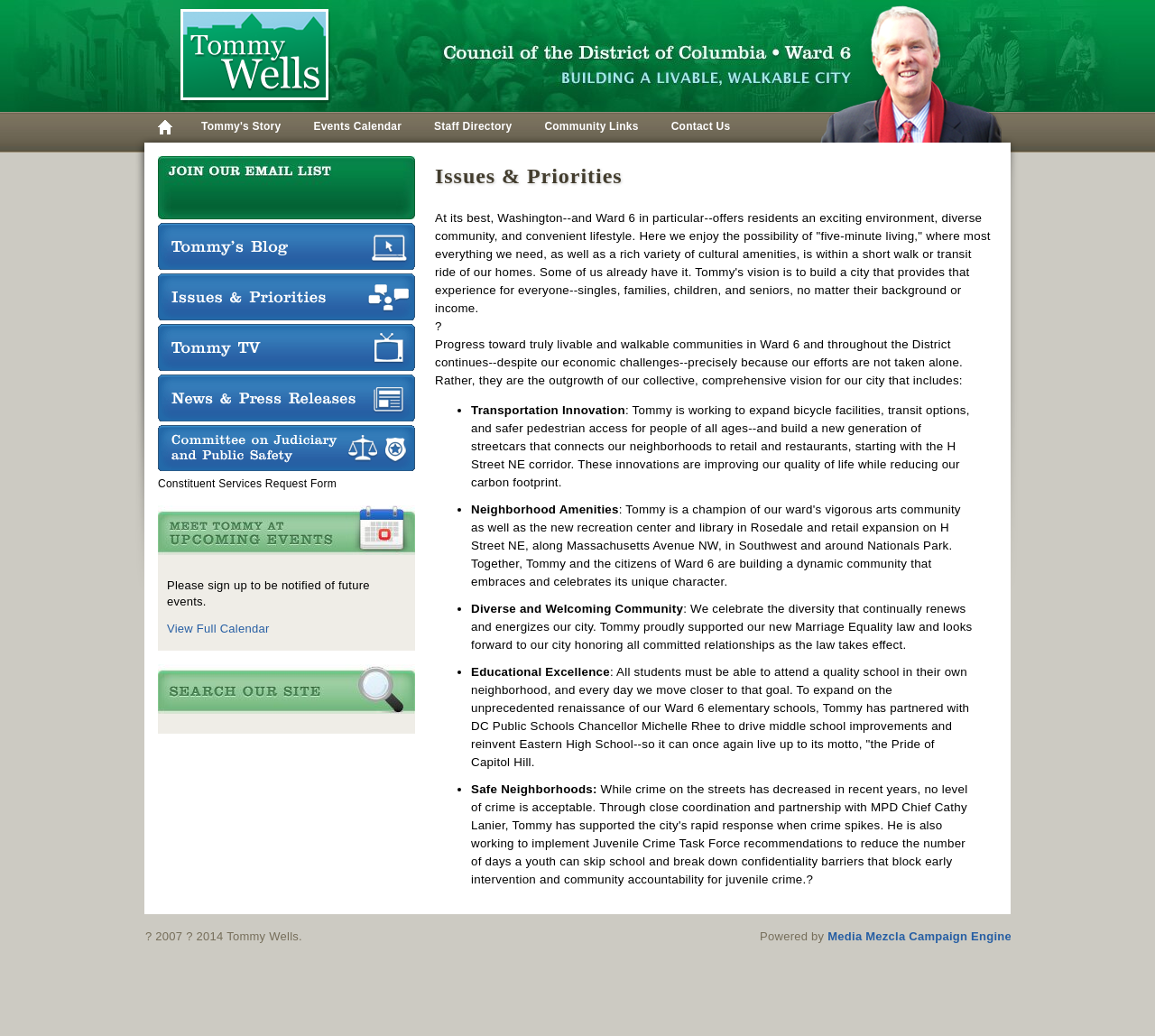What is the name of the blog?
Can you provide a detailed and comprehensive answer to the question?

The name of the blog can be found in the link 'Tommy's Blog' on the webpage, which suggests that it is a blog written by Tommy Wells.